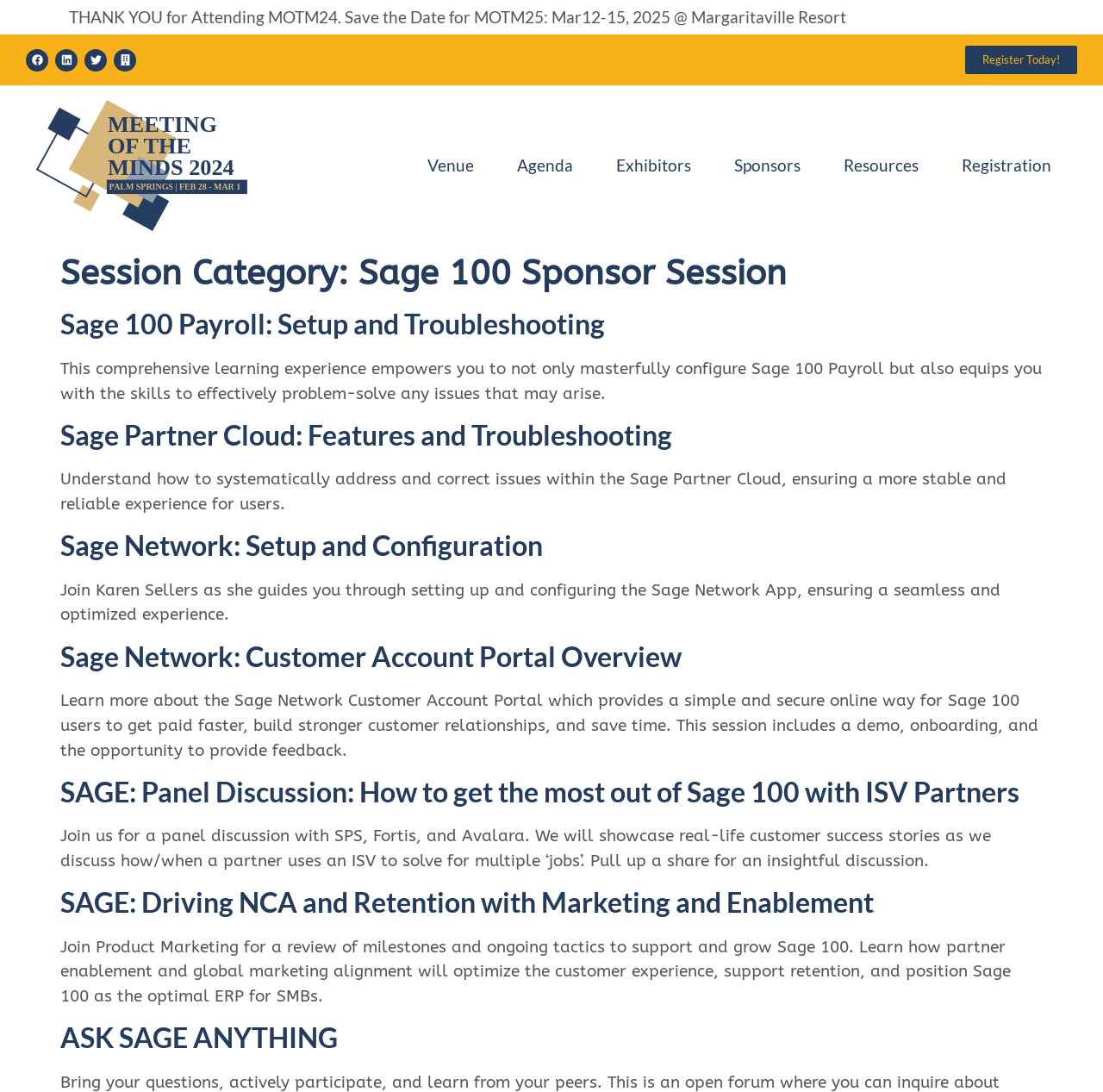Generate a thorough explanation of the webpage's elements.

This webpage appears to be a conference or event page, specifically for the "Sage 100 Sponsor Session – Meeting of the Minds" event. At the top, there is a prominent link to "THANK YOU for Attending MOTM24. Save the Date for MOTM25: Mar12-15, 2025 @ Margaritaville Resort". Below this, there are social media links to Facebook, LinkedIn, Twitter, and a "Building" icon, each accompanied by a small image.

On the right side of the page, there is a call-to-action button "Register Today!". Below this, there are several links to different sections of the page, including "Venue", "Agenda", "Exhibitors", "Sponsors", "Resources", and "Registration".

The main content of the page is divided into several sections, each with a heading and a brief description. These sections appear to be different sessions or presentations, including "Sage 100 Payroll: Setup and Troubleshooting", "Sage Partner Cloud: Features and Troubleshooting", "Sage Network: Setup and Configuration", "Sage Network: Customer Account Portal Overview", "SAGE: Panel Discussion: How to get the most out of Sage 100 with ISV Partners", and "SAGE: Driving NCA and Retention with Marketing and Enablement". Each section has a link to the session title and a brief summary of the topic.

At the very bottom of the page, there is a final section titled "ASK SAGE ANYTHING" with a link to the same title.